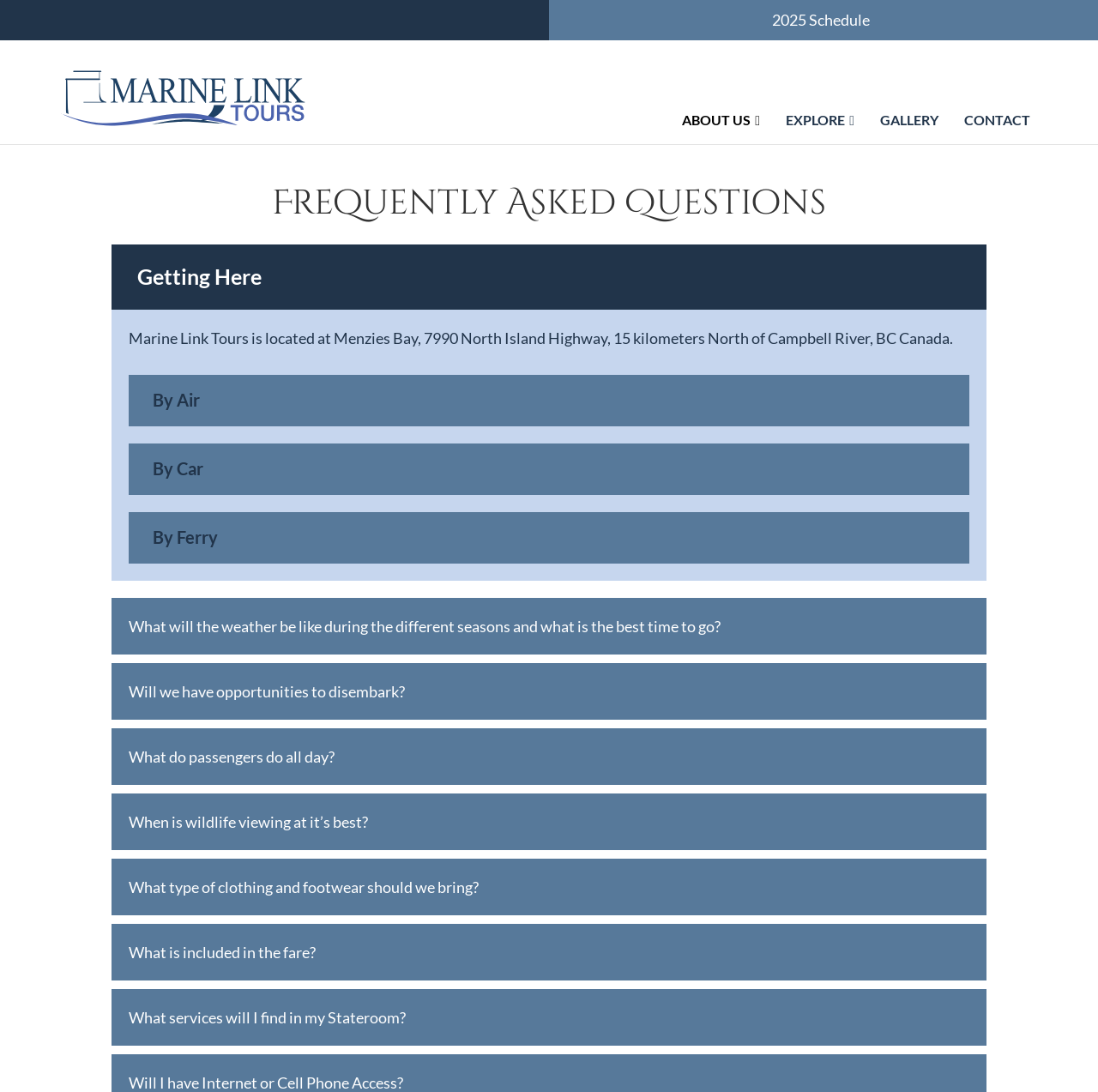Pinpoint the bounding box coordinates of the element that must be clicked to accomplish the following instruction: "Click 2025 Schedule". The coordinates should be in the format of four float numbers between 0 and 1, i.e., [left, top, right, bottom].

[0.703, 0.009, 0.797, 0.027]